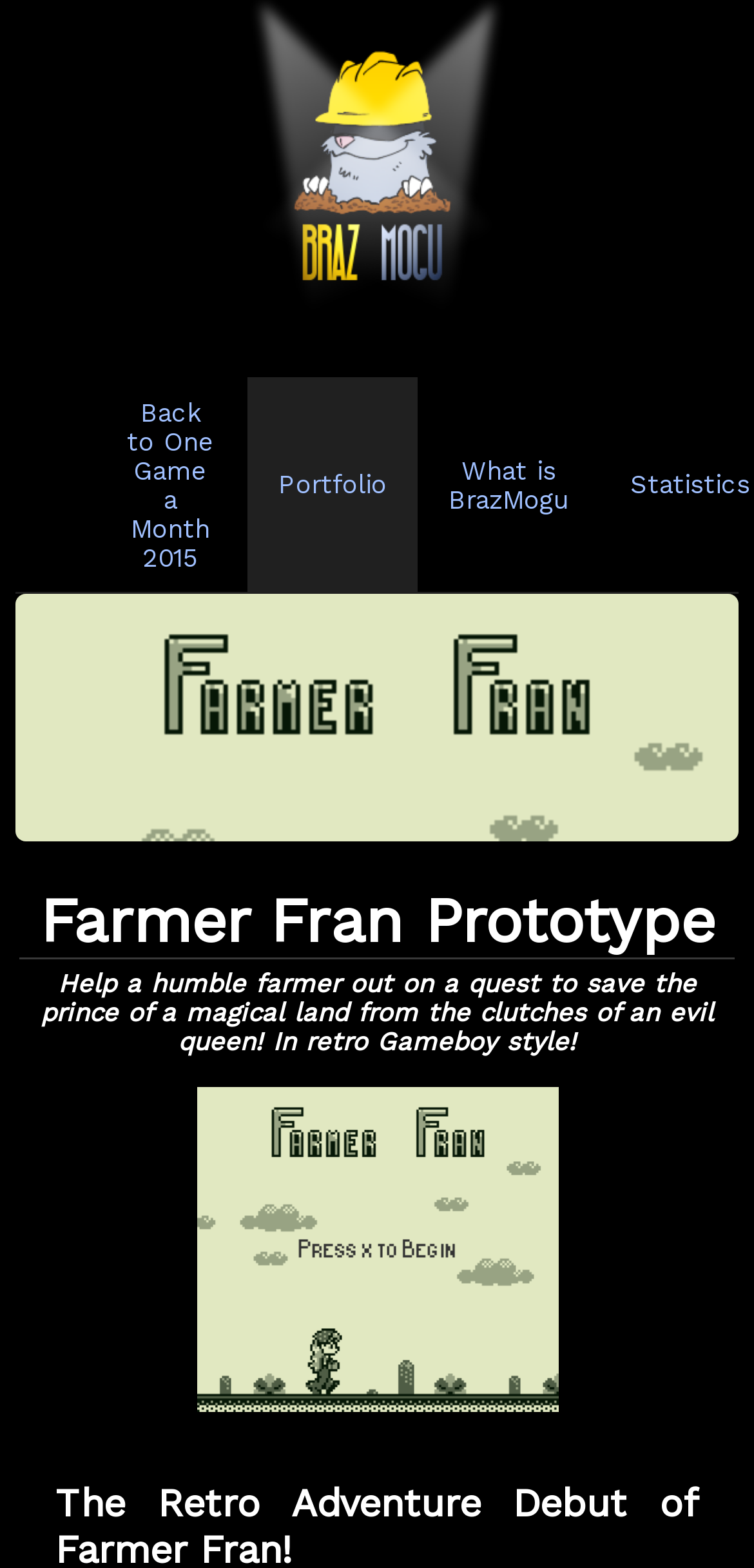Give the bounding box coordinates for the element described as: "What is BrazMogu".

[0.595, 0.291, 0.754, 0.328]